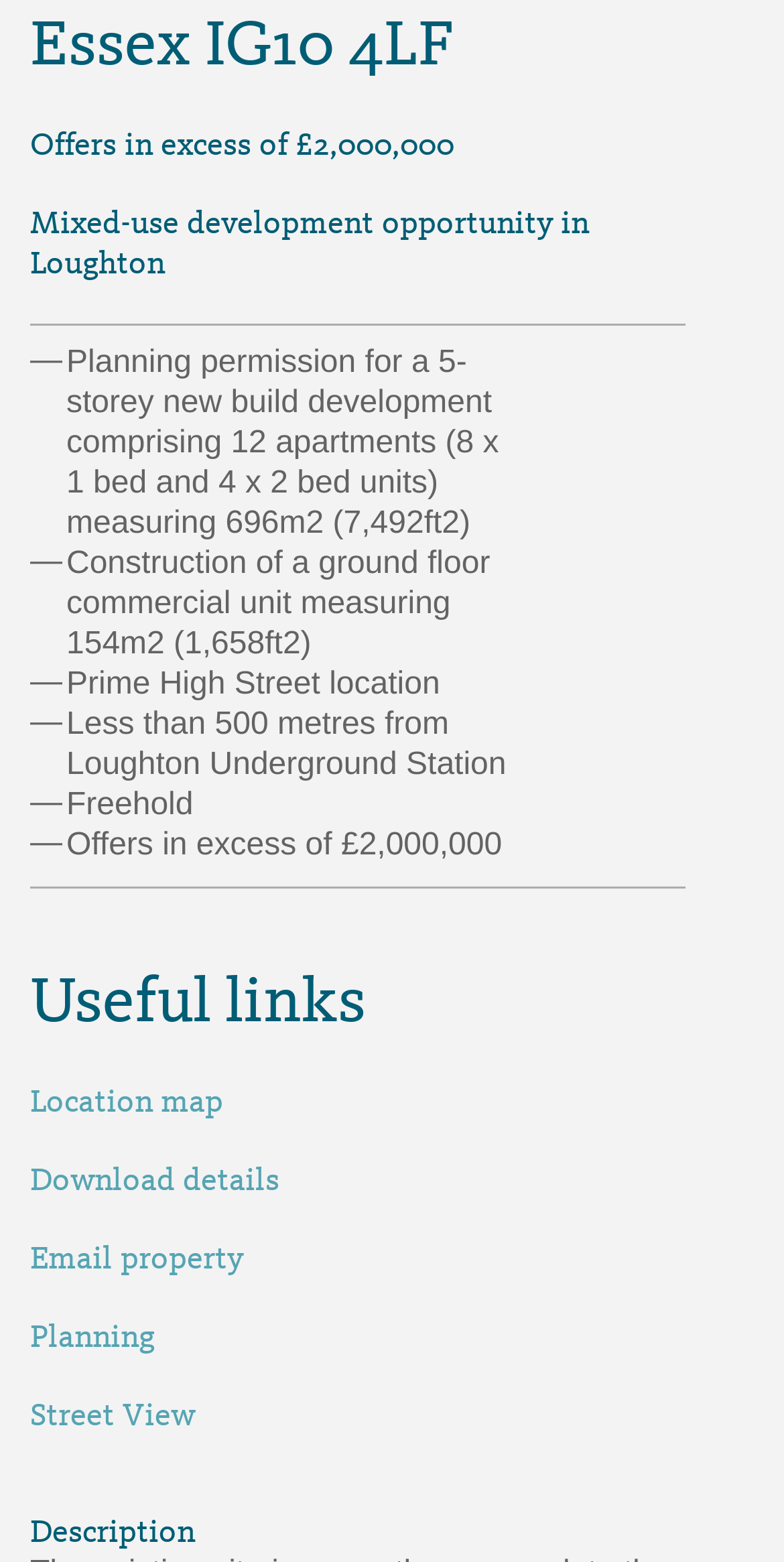Determine the bounding box for the UI element described here: "Download details".

[0.038, 0.746, 0.356, 0.767]